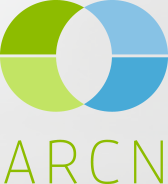What font style is used for the acronym 'ARCN'?
Answer the question with a single word or phrase, referring to the image.

Bold, green font